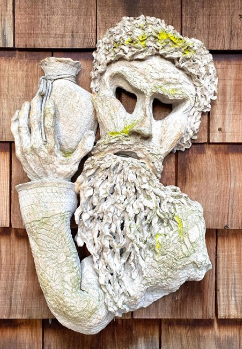Answer the question below with a single word or a brief phrase: 
What is the backdrop of the artwork?

Rustic wooden